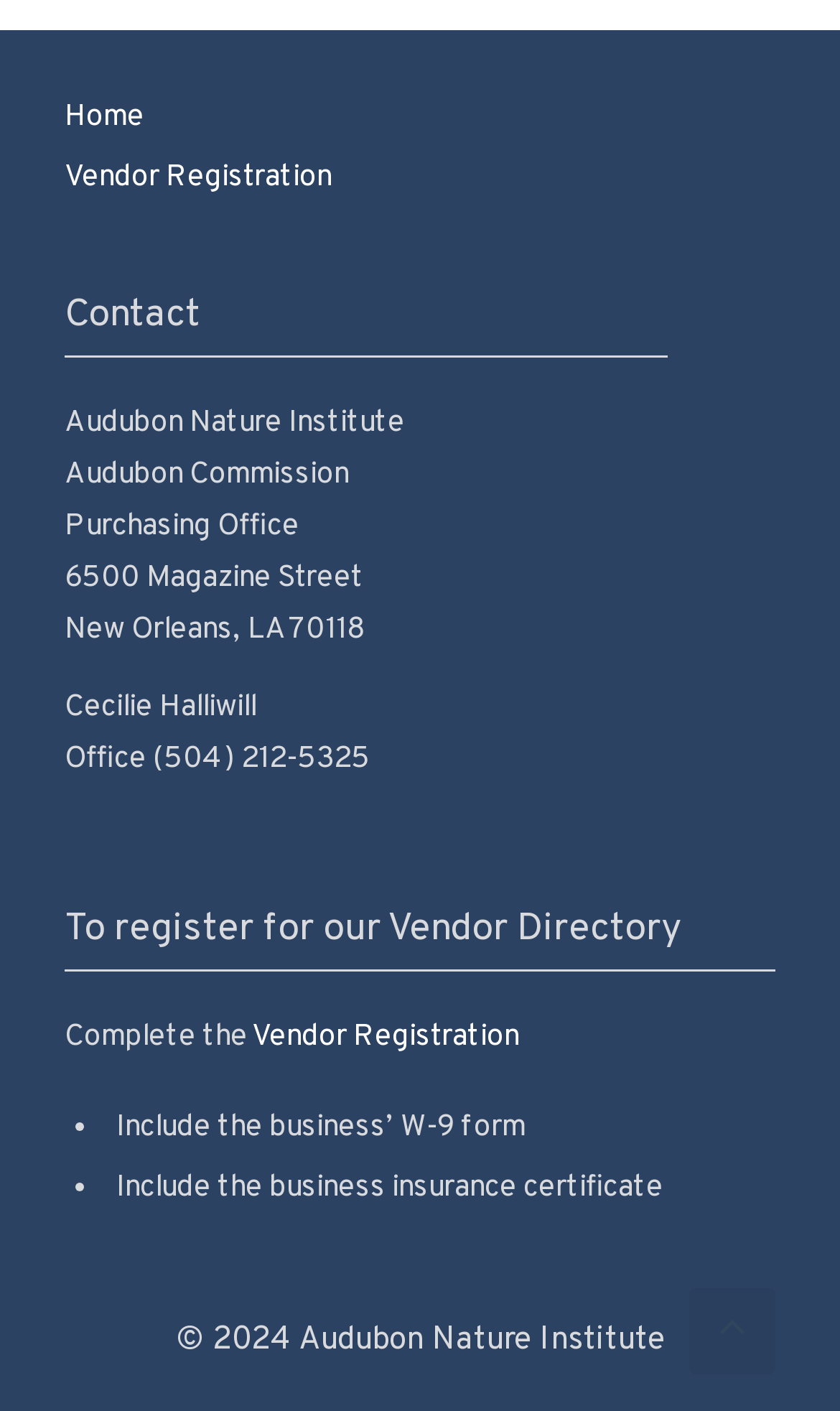Using the provided element description: "Home", identify the bounding box coordinates. The coordinates should be four floats between 0 and 1 in the order [left, top, right, bottom].

[0.077, 0.071, 0.172, 0.097]